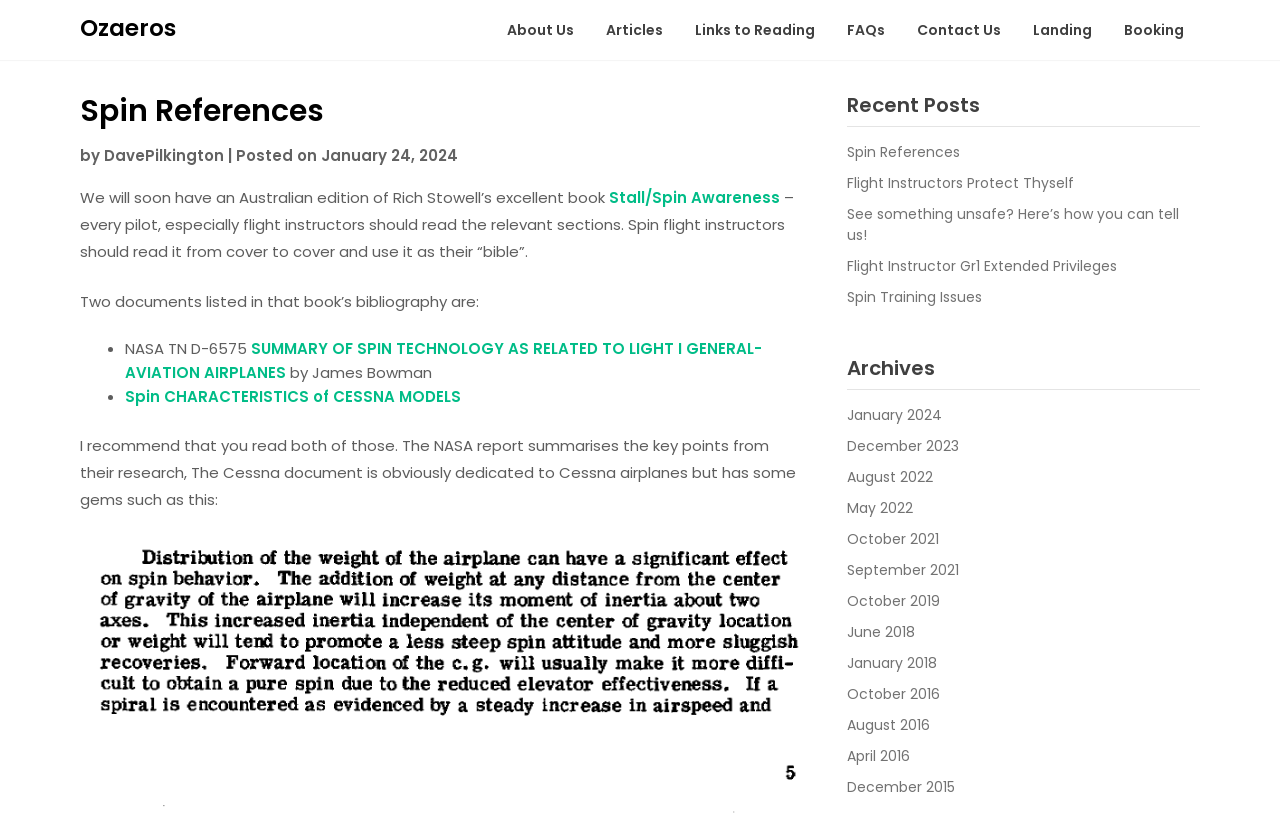Identify the bounding box coordinates of the area you need to click to perform the following instruction: "Click on the 'About Us' link".

[0.384, 0.0, 0.461, 0.073]